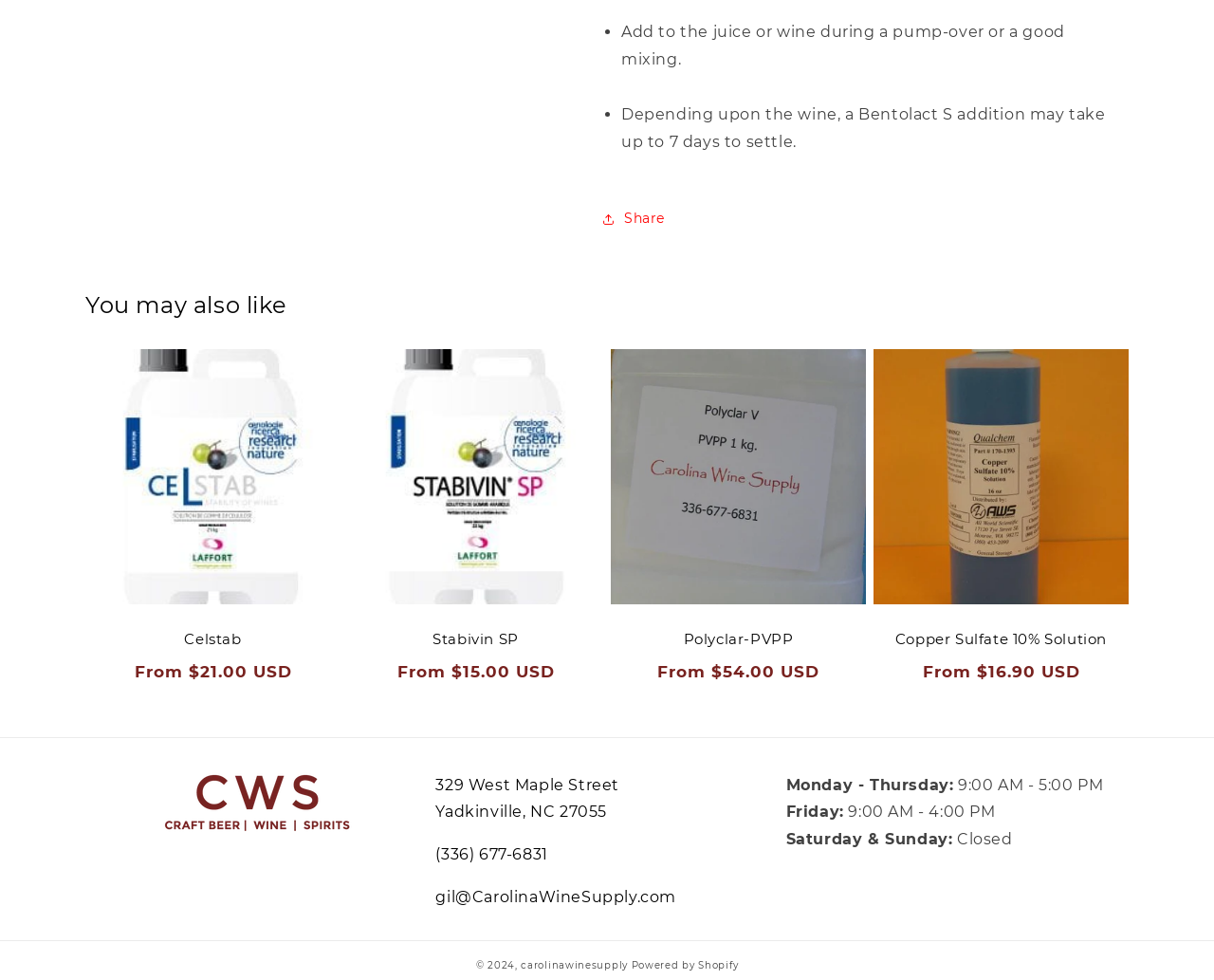Observe the image and answer the following question in detail: What are the business hours of Carolina Wine Supply?

I looked at the business hours listed at the bottom of the page and found that they vary by day, with Monday to Thursday being 9:00 AM - 5:00 PM, Friday being 9:00 AM - 4:00 PM, and Saturday and Sunday being closed.